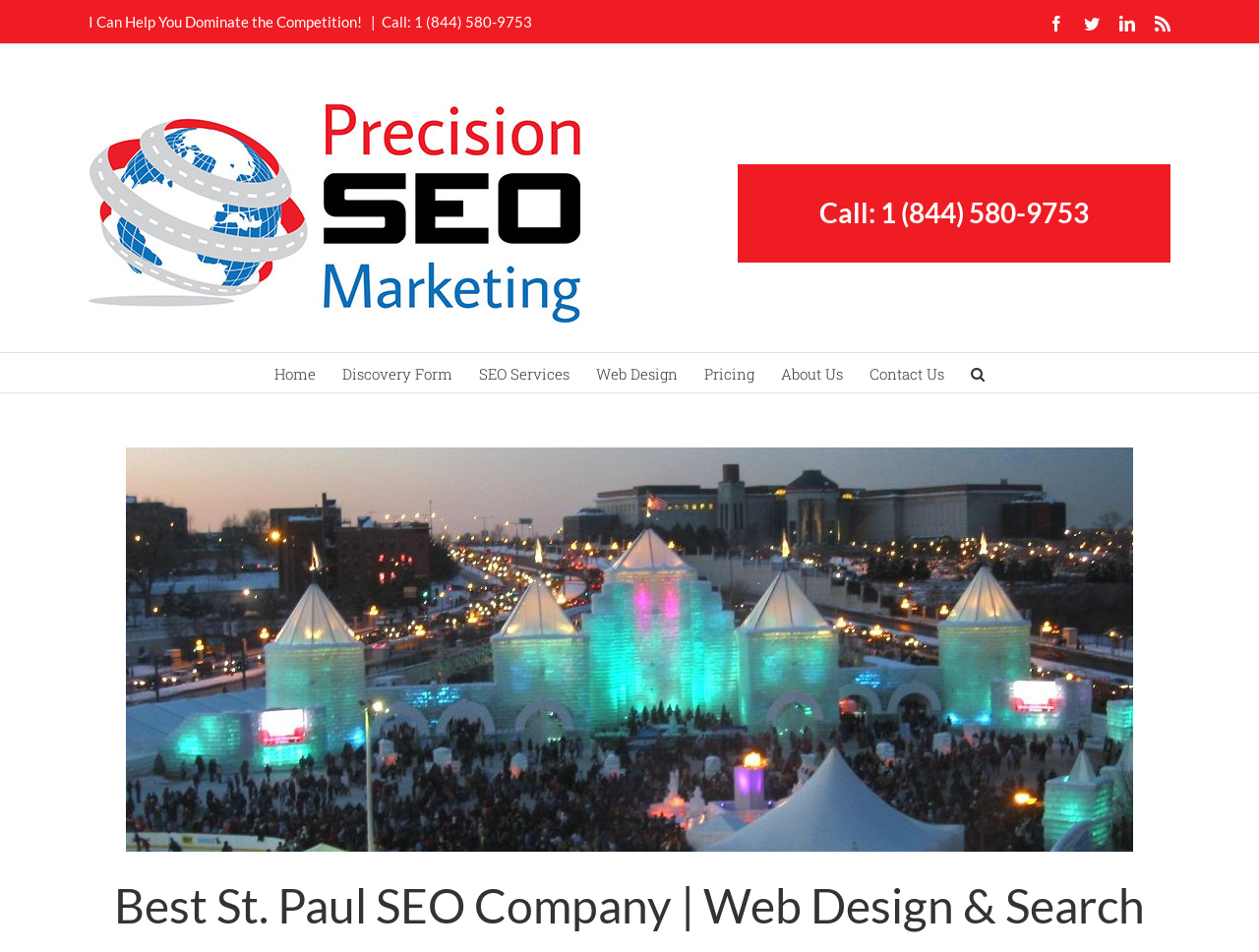Utilize the information from the image to answer the question in detail:
What services does the company offer?

The services can be found in the main menu section of the webpage, where there are links to 'SEO Services', 'Web Design', 'Pricing', 'About Us', 'Contact Us', and 'Search'.